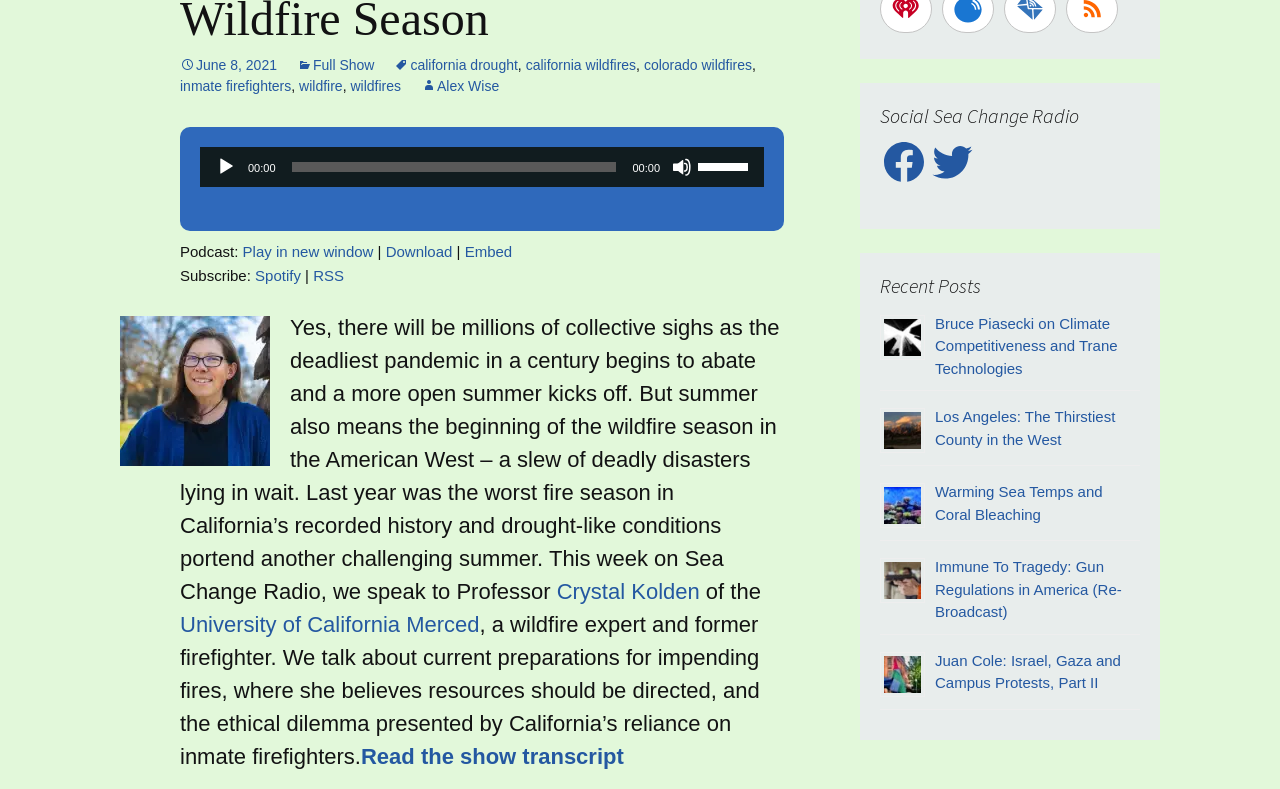Show the bounding box coordinates for the HTML element as described: "inmate firefighters".

[0.141, 0.099, 0.228, 0.119]